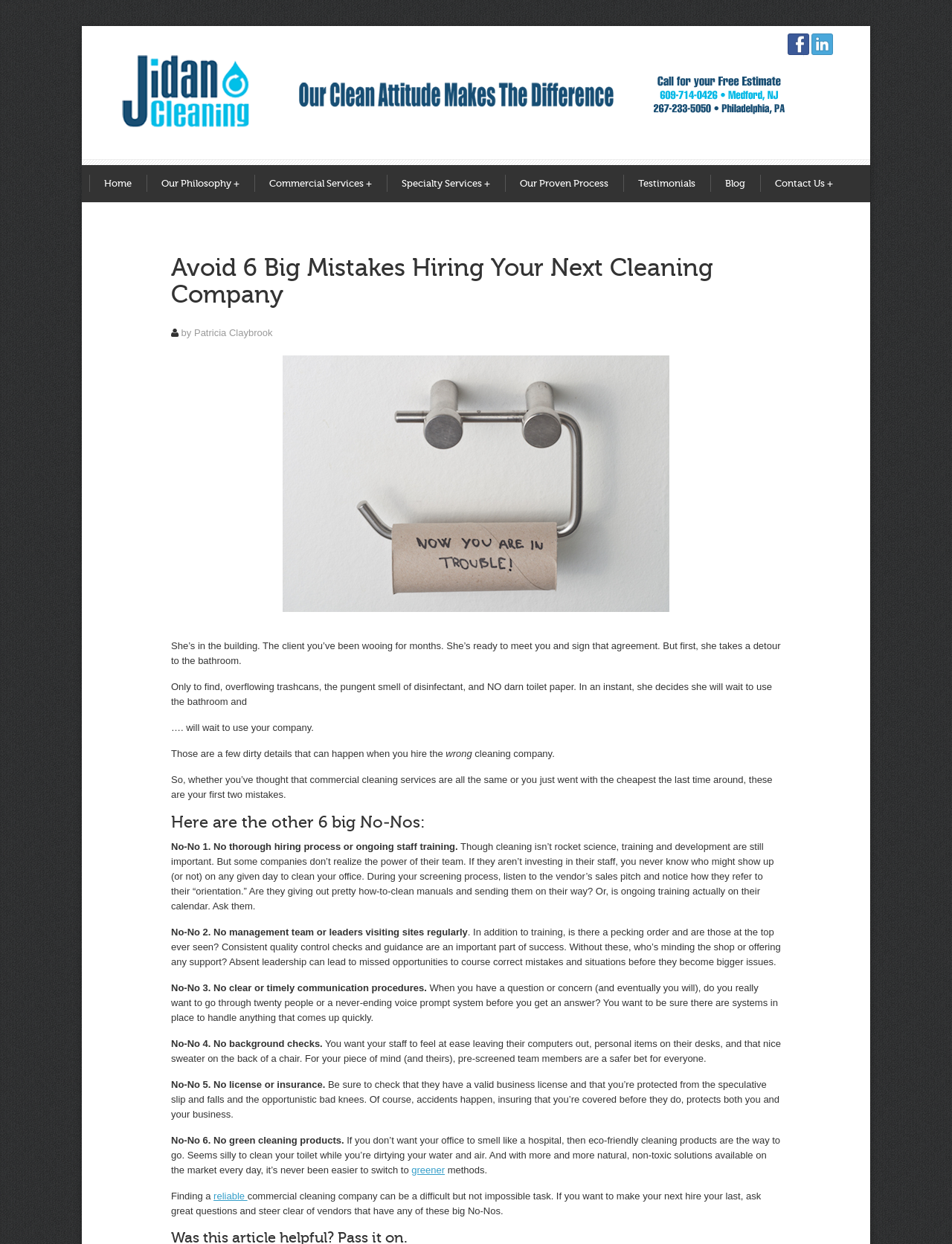What is the importance of ongoing staff training?
Please provide a comprehensive answer based on the details in the screenshot.

According to the article, ongoing staff training is important to ensure that the cleaning company provides quality service, and it's a key factor to consider when hiring a cleaning company.